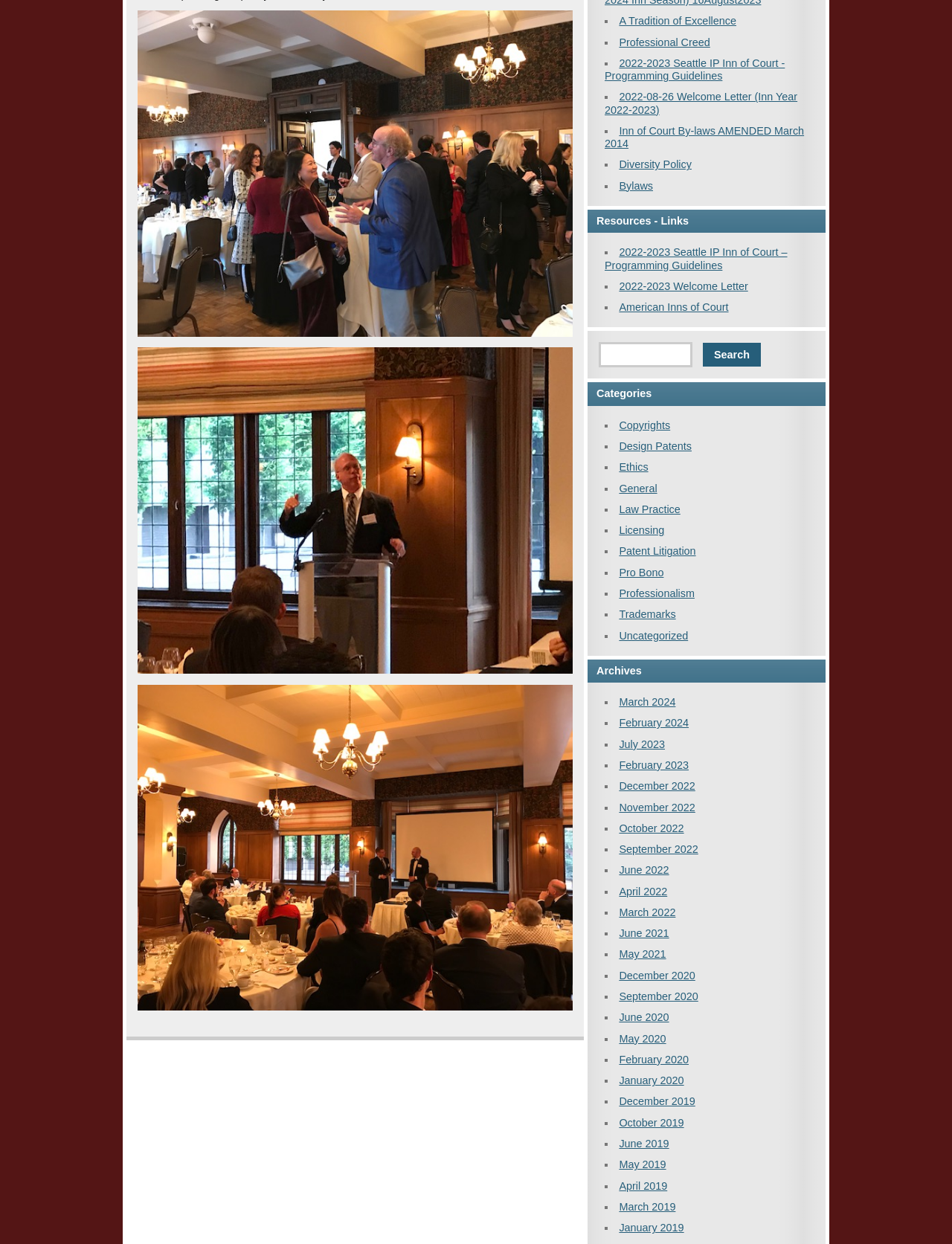Based on the description "2022-2023 Welcome Letter", find the bounding box of the specified UI element.

[0.65, 0.225, 0.786, 0.235]